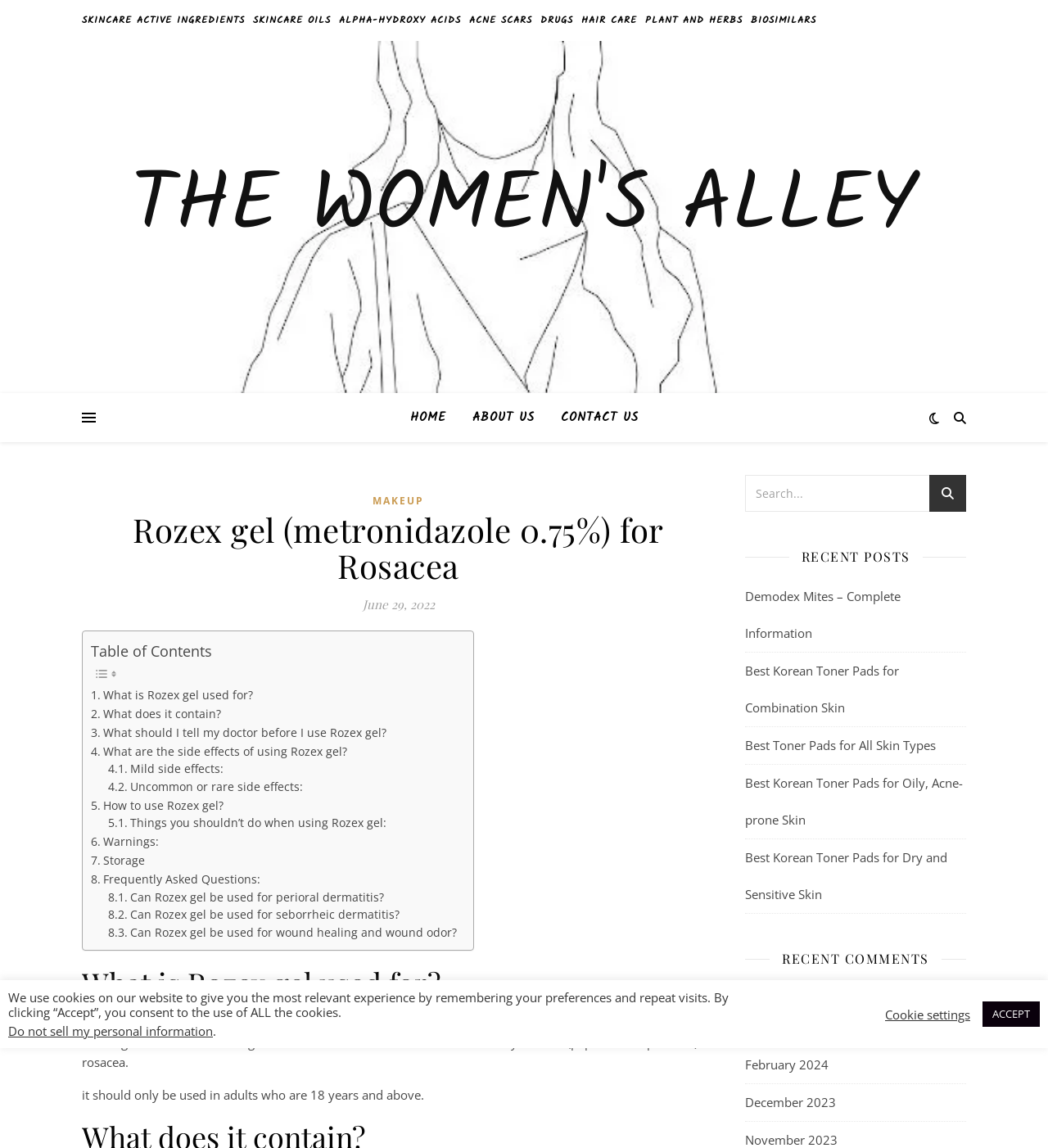Find and indicate the bounding box coordinates of the region you should select to follow the given instruction: "Check out Demodex Mites – Complete Information".

[0.711, 0.512, 0.859, 0.558]